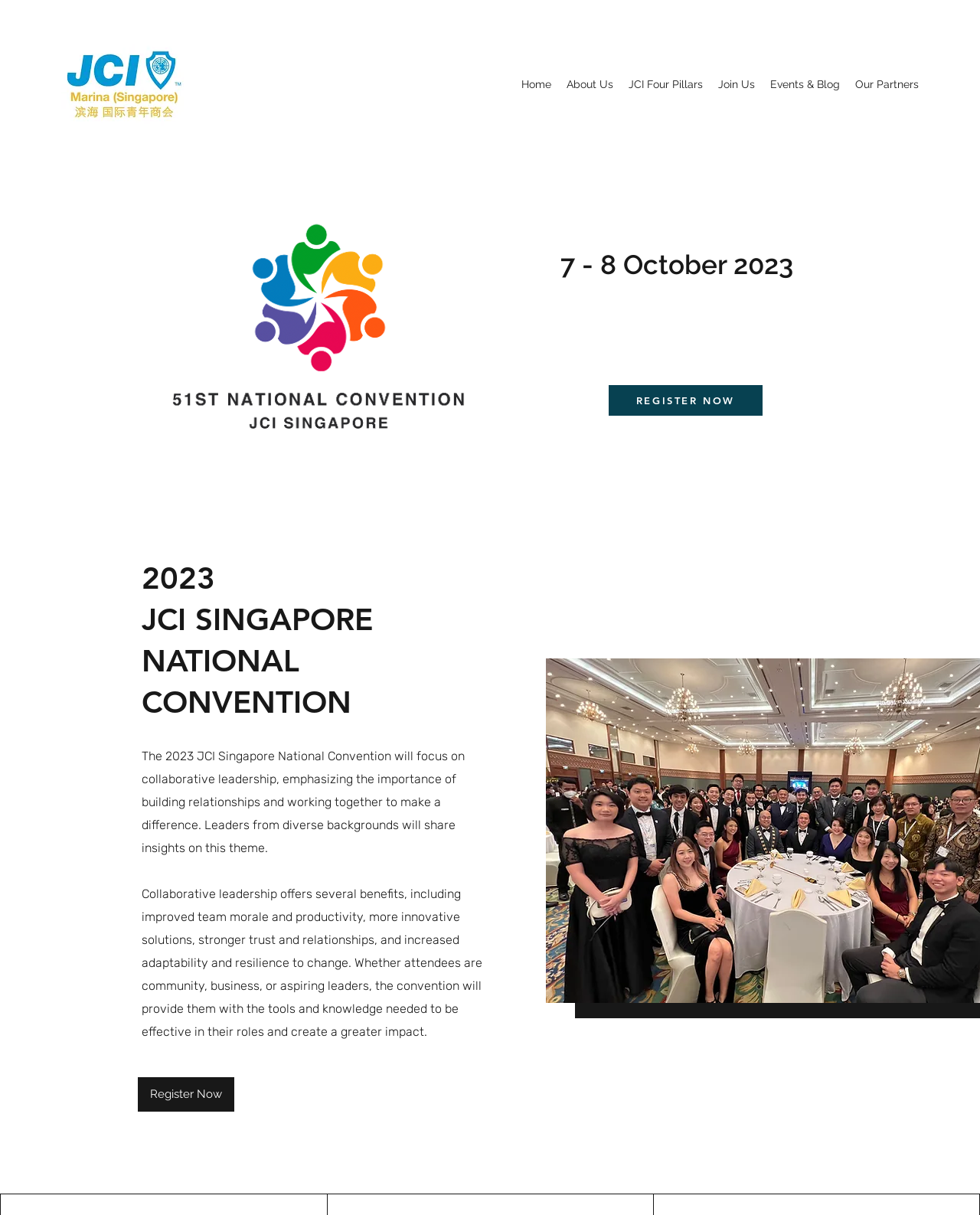Determine the bounding box coordinates of the clickable element to achieve the following action: 'View 2023 JCI Singapore National Convention details'. Provide the coordinates as four float values between 0 and 1, formatted as [left, top, right, bottom].

[0.145, 0.459, 0.504, 0.595]